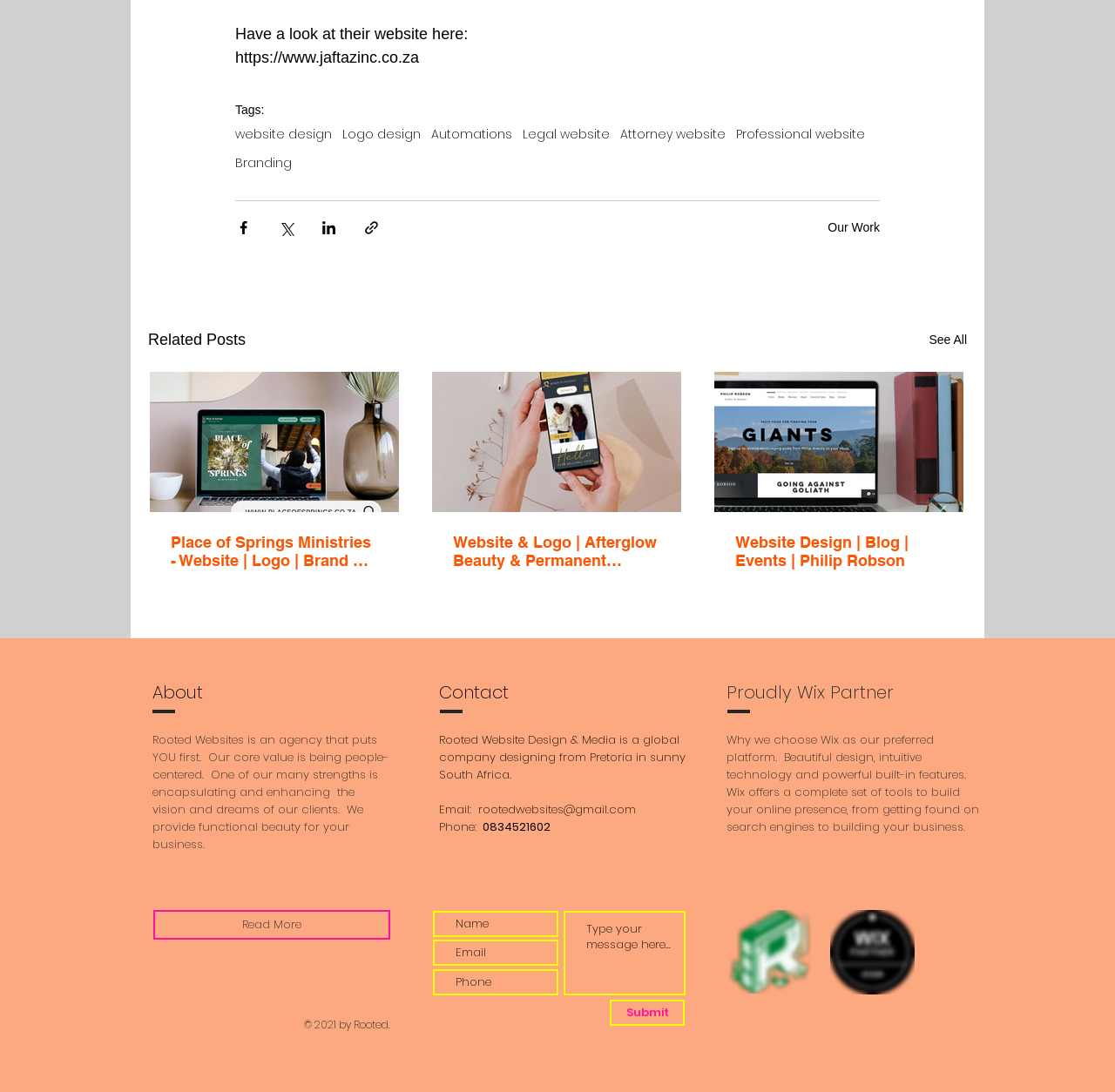Please locate the bounding box coordinates of the element that should be clicked to achieve the given instruction: "Share via Facebook".

[0.211, 0.201, 0.226, 0.216]